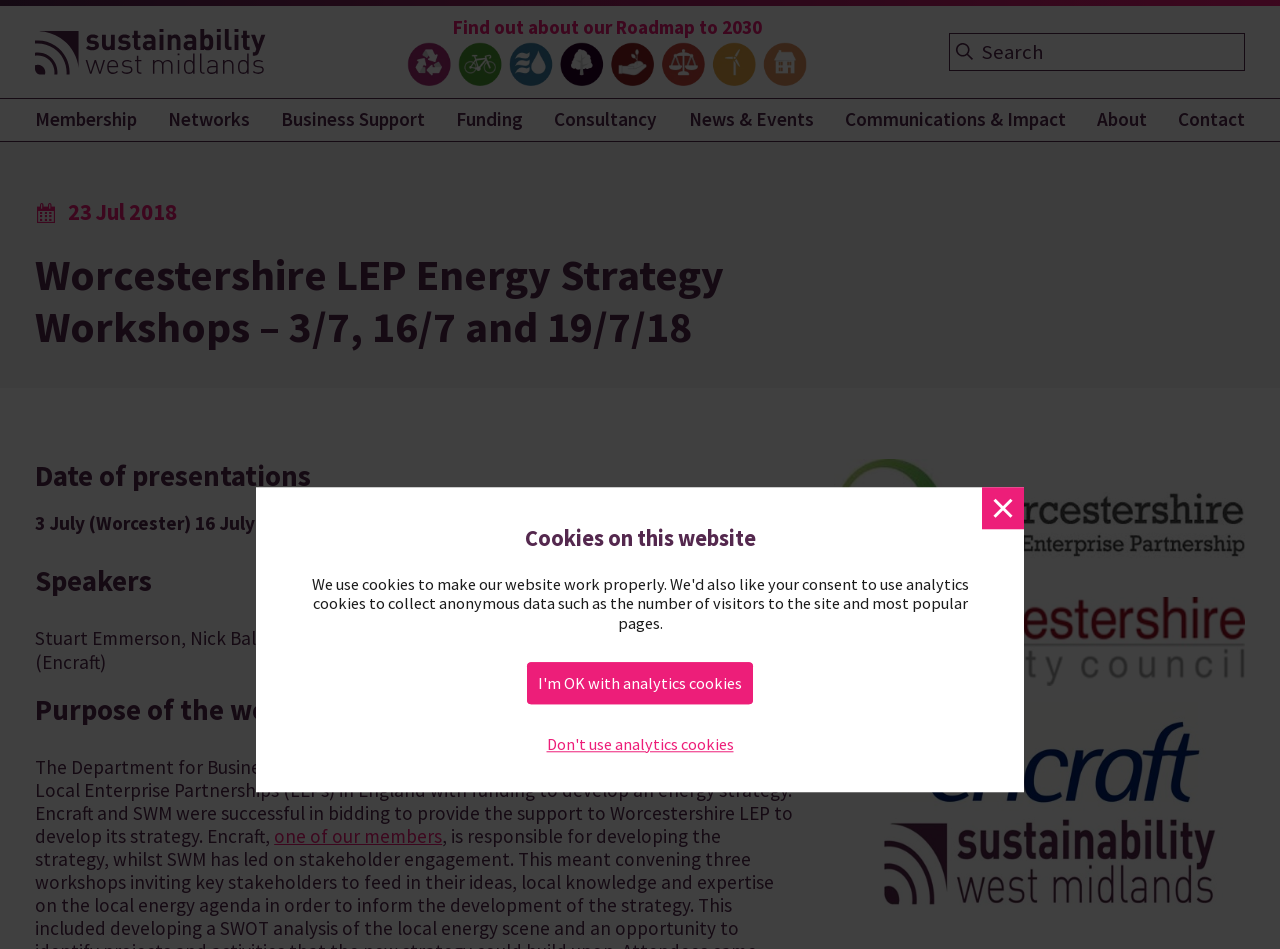Determine the bounding box coordinates for the HTML element mentioned in the following description: "Communications & Impact". The coordinates should be a list of four floats ranging from 0 to 1, represented as [left, top, right, bottom].

[0.651, 0.104, 0.841, 0.148]